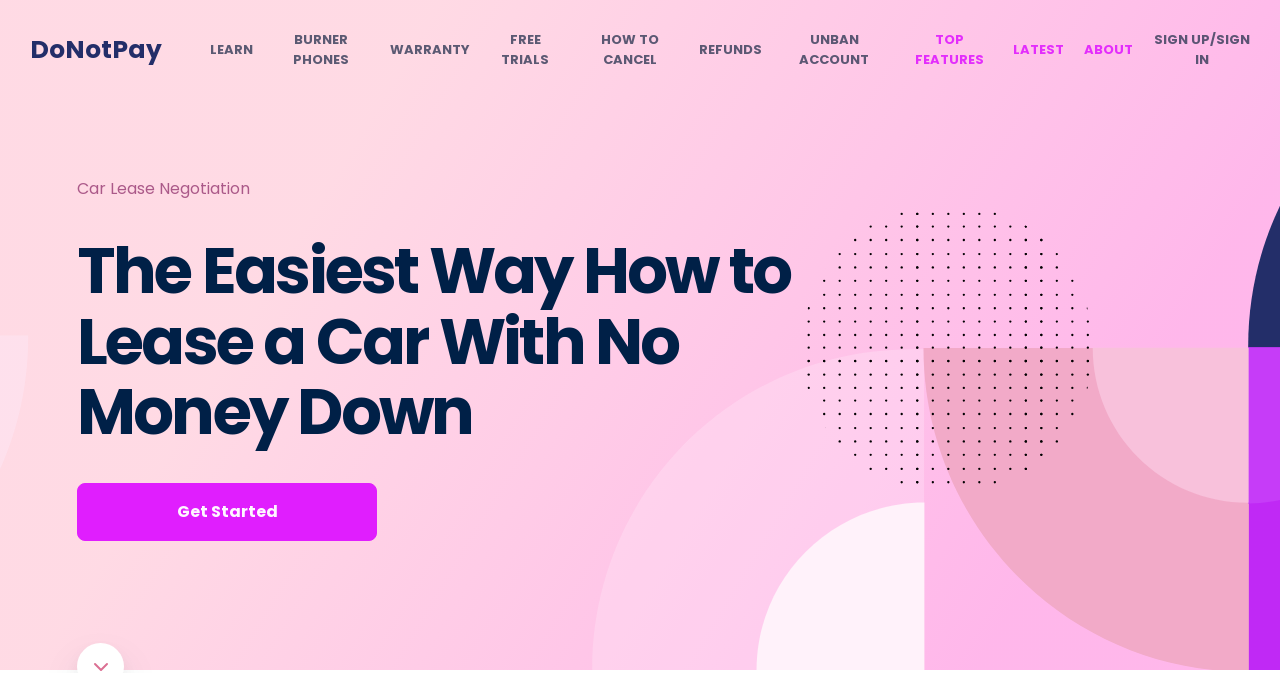Answer the question below with a single word or a brief phrase: 
What other services does DoNotPay offer?

Burner phones, warranty claims, etc.